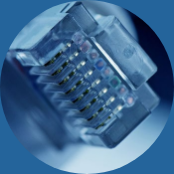Provide a comprehensive description of the image.

The image depicts a close-up view of a network connector, likely a PoE (Power over Ethernet) connector, showcasing its pins and transparent casing. This type of connector is integral to systems enabling both data transfer and electrical power through a single cable, making it crucial for modern networking and security solutions, such as Borer Data Systems’ biometric fingerprint access control systems. These connectors facilitate efficient installations and energy-saving architectures, aligning with new technological standards in security and identity authentication.